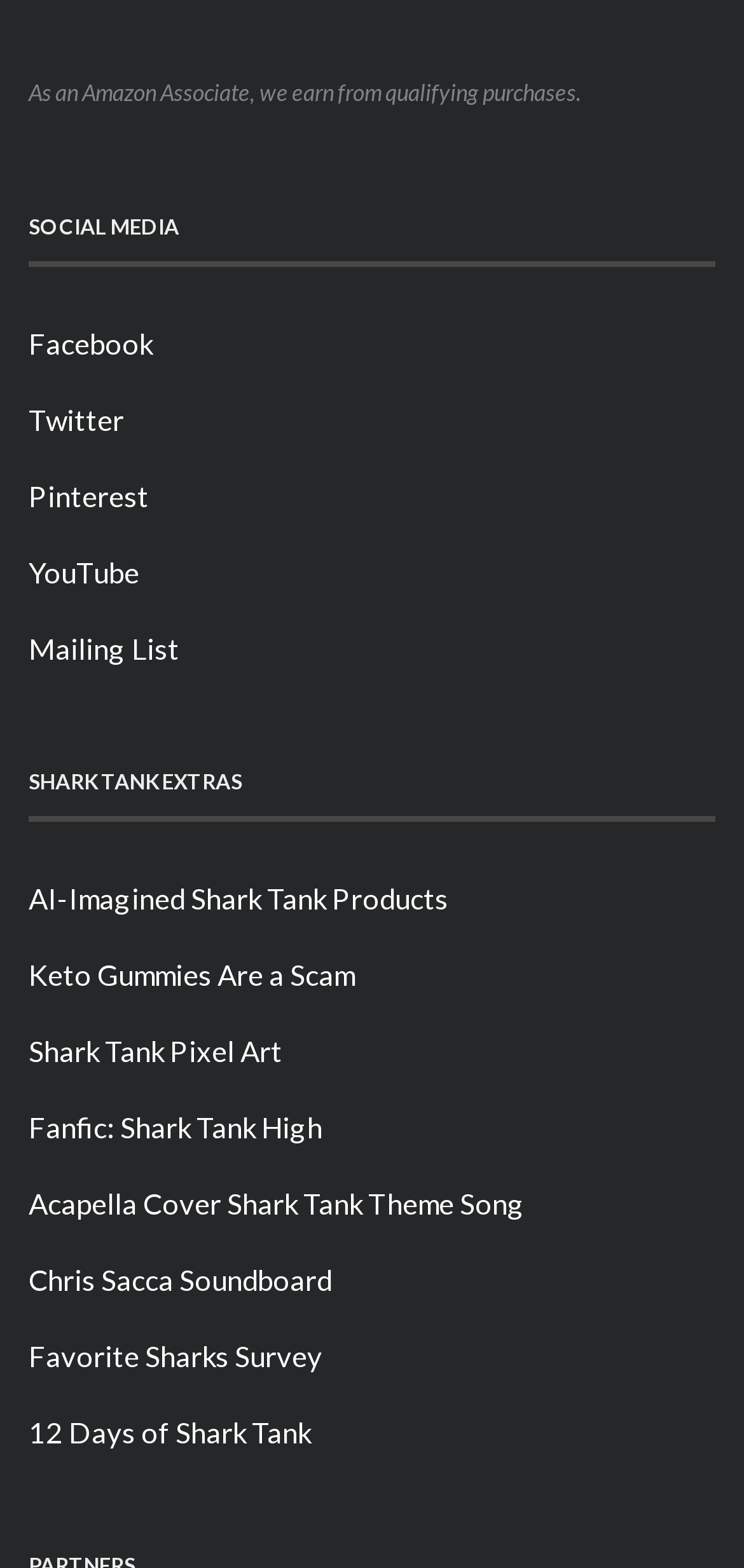How many social media links are available?
Respond to the question with a well-detailed and thorough answer.

I counted the number of links under the 'SOCIAL MEDIA' heading, which are Facebook, Twitter, Pinterest, YouTube, and Mailing List, totaling 5 social media links.